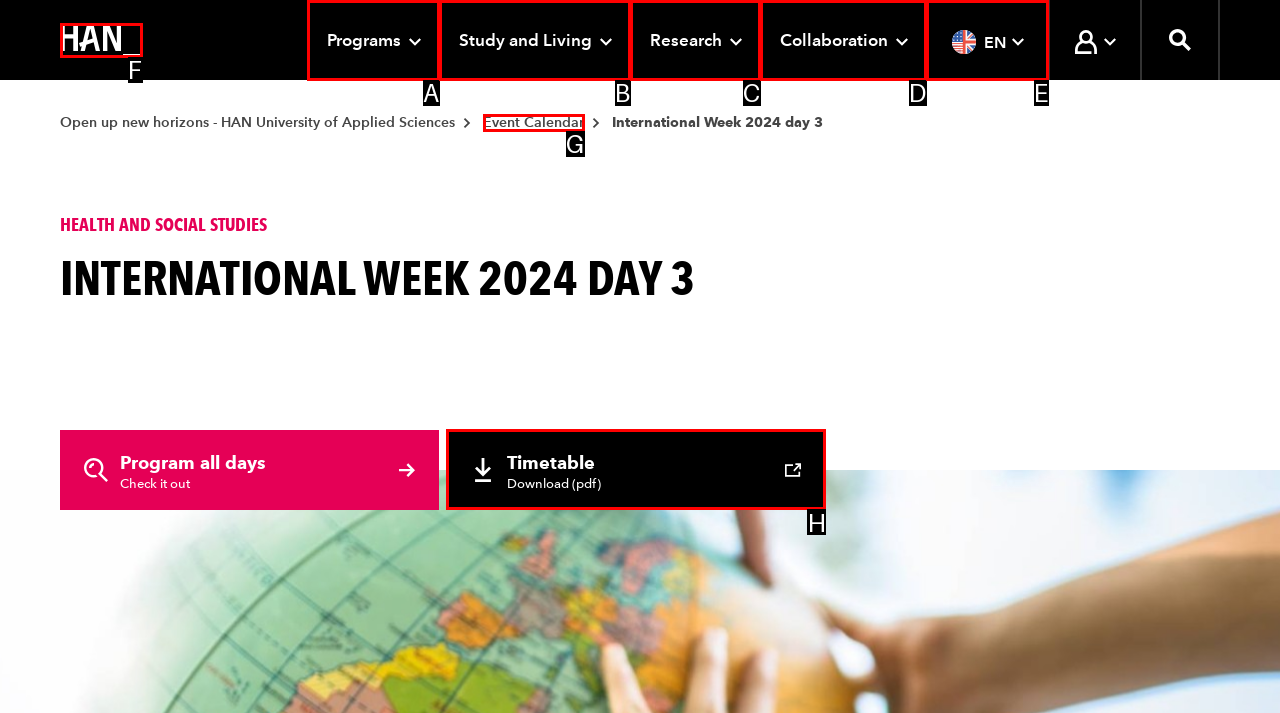Point out which UI element to click to complete this task: Enter a comment
Answer with the letter corresponding to the right option from the available choices.

None